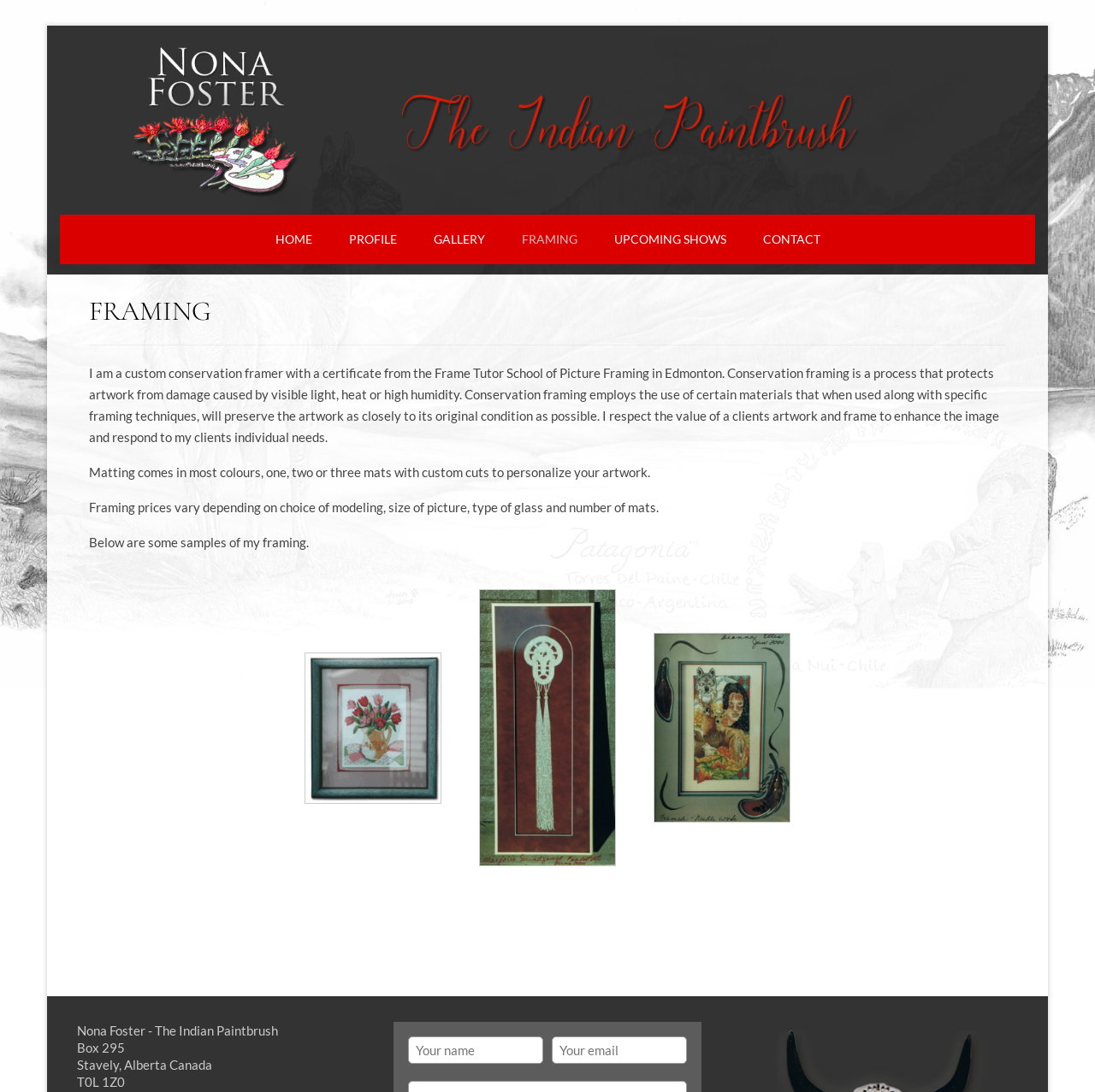Please identify the bounding box coordinates of the clickable area that will fulfill the following instruction: "Click on the 'frametwo' link". The coordinates should be in the format of four float numbers between 0 and 1, i.e., [left, top, right, bottom].

[0.278, 0.598, 0.403, 0.736]